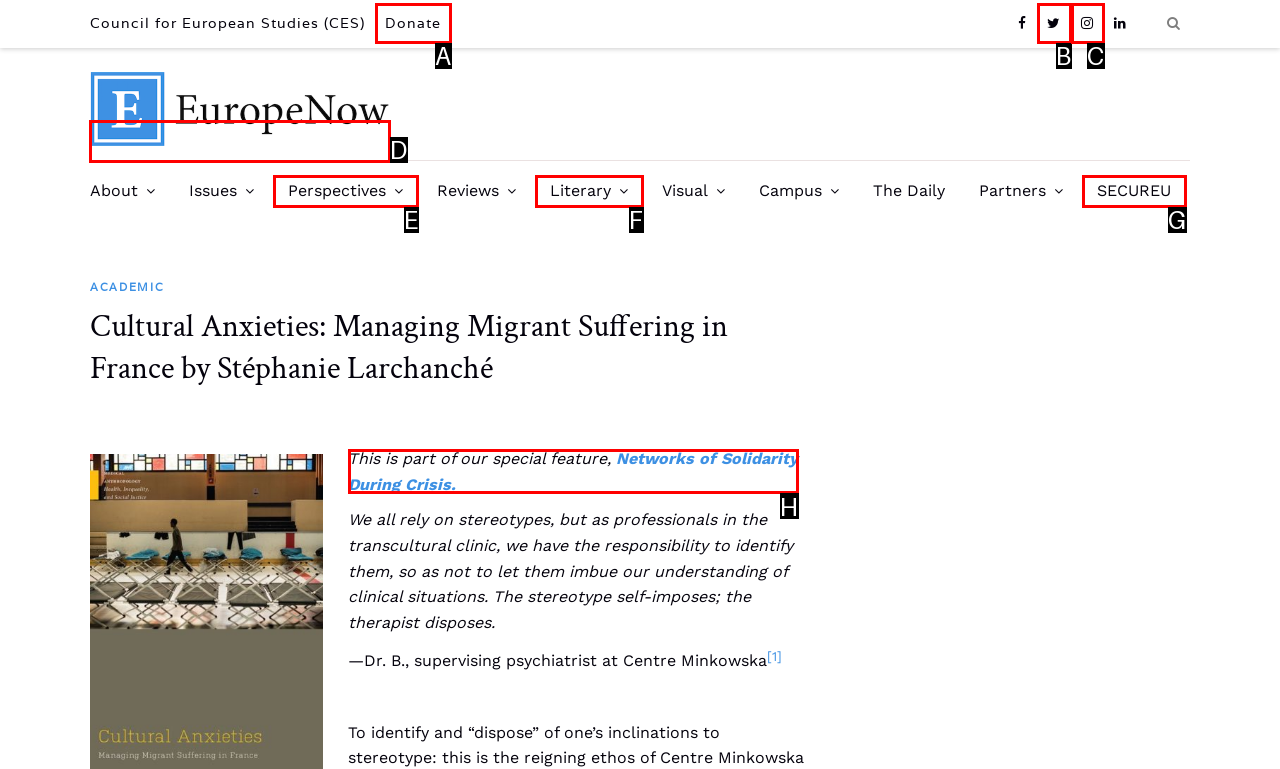Determine which letter corresponds to the UI element to click for this task: Read about EuropeNow
Respond with the letter from the available options.

D